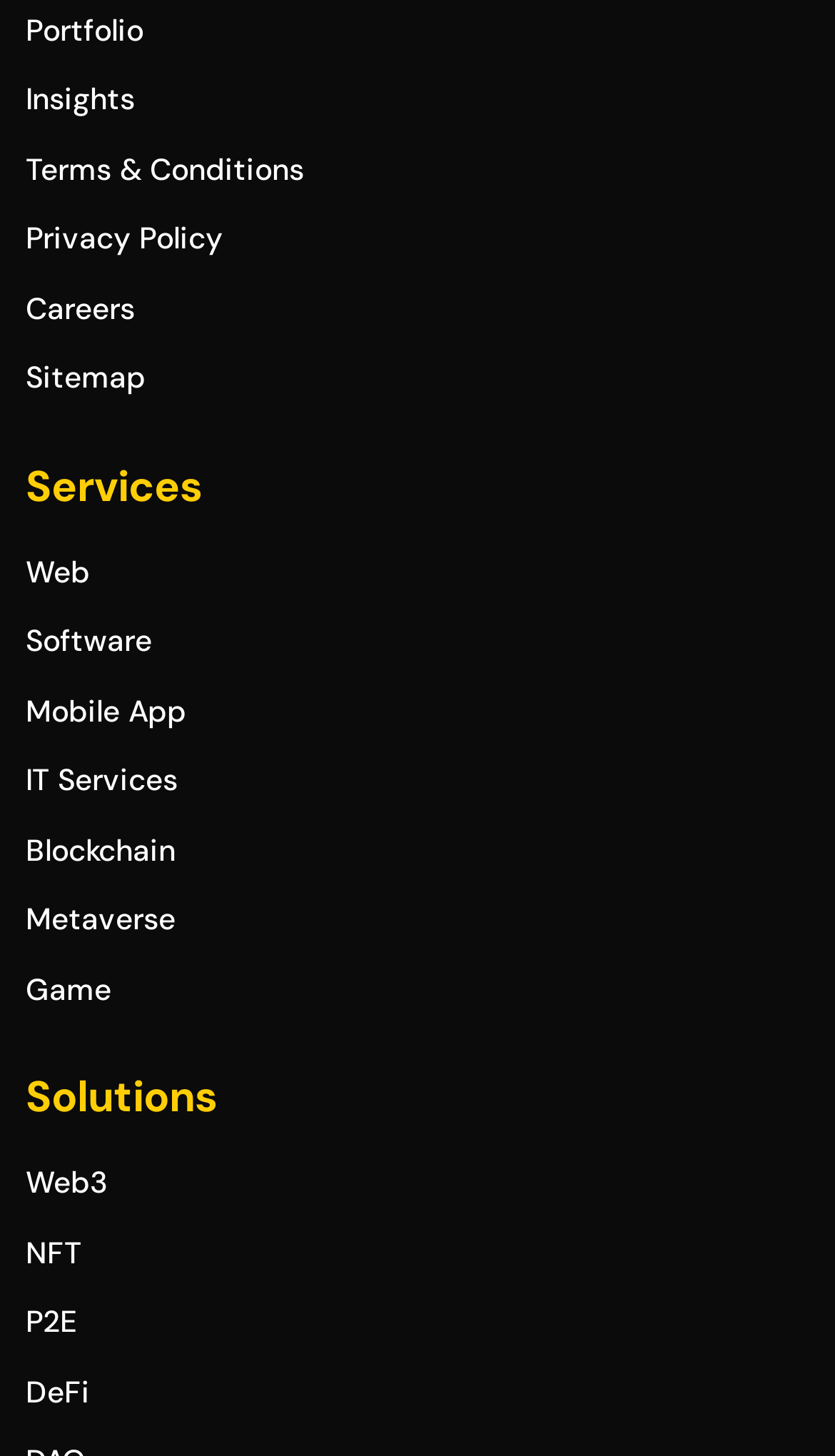Specify the bounding box coordinates of the element's region that should be clicked to achieve the following instruction: "Discover metaverse services". The bounding box coordinates consist of four float numbers between 0 and 1, in the format [left, top, right, bottom].

[0.031, 0.618, 0.21, 0.644]